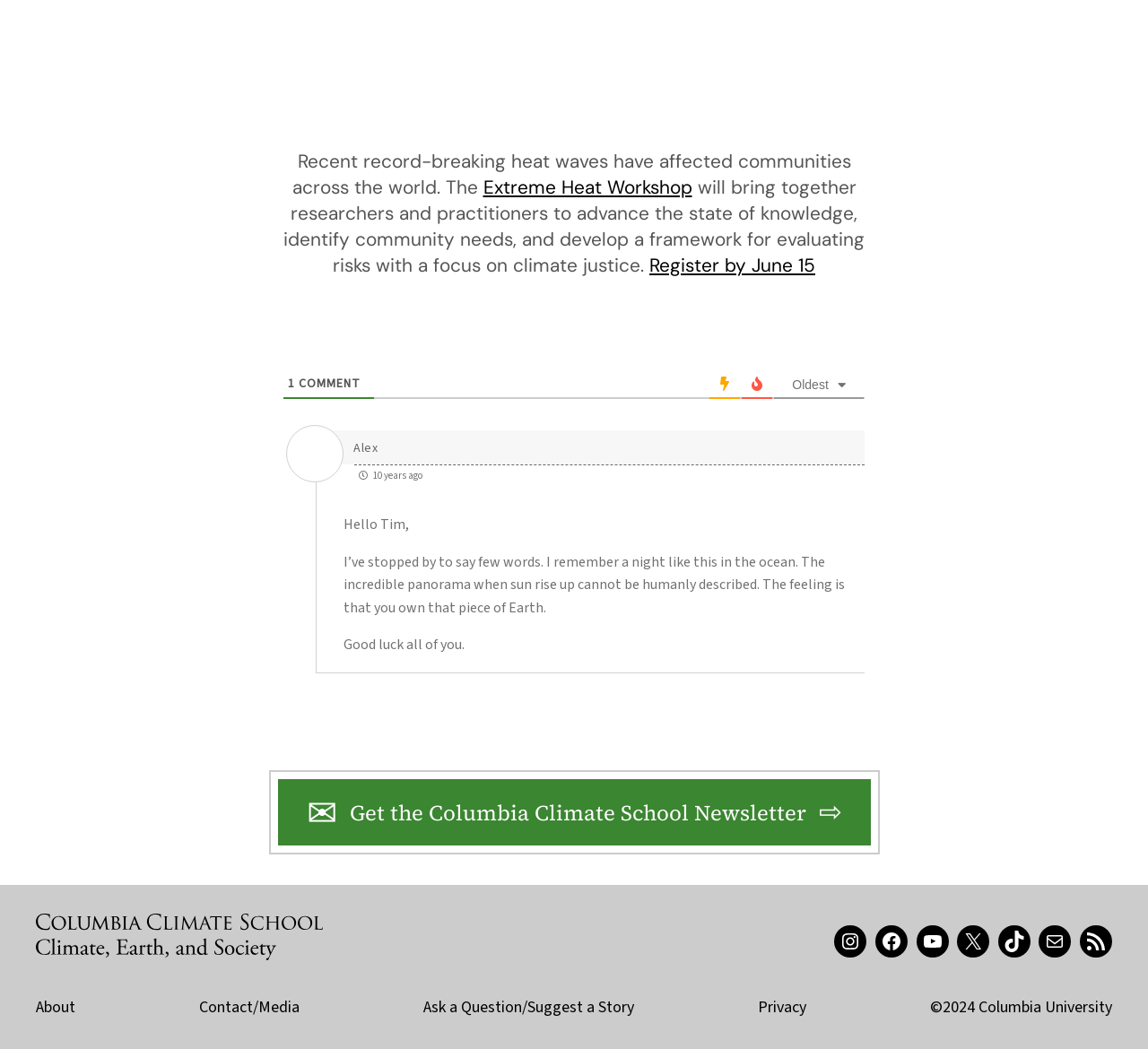Could you specify the bounding box coordinates for the clickable section to complete the following instruction: "Get the Columbia Climate School Newsletter"?

[0.267, 0.761, 0.733, 0.789]